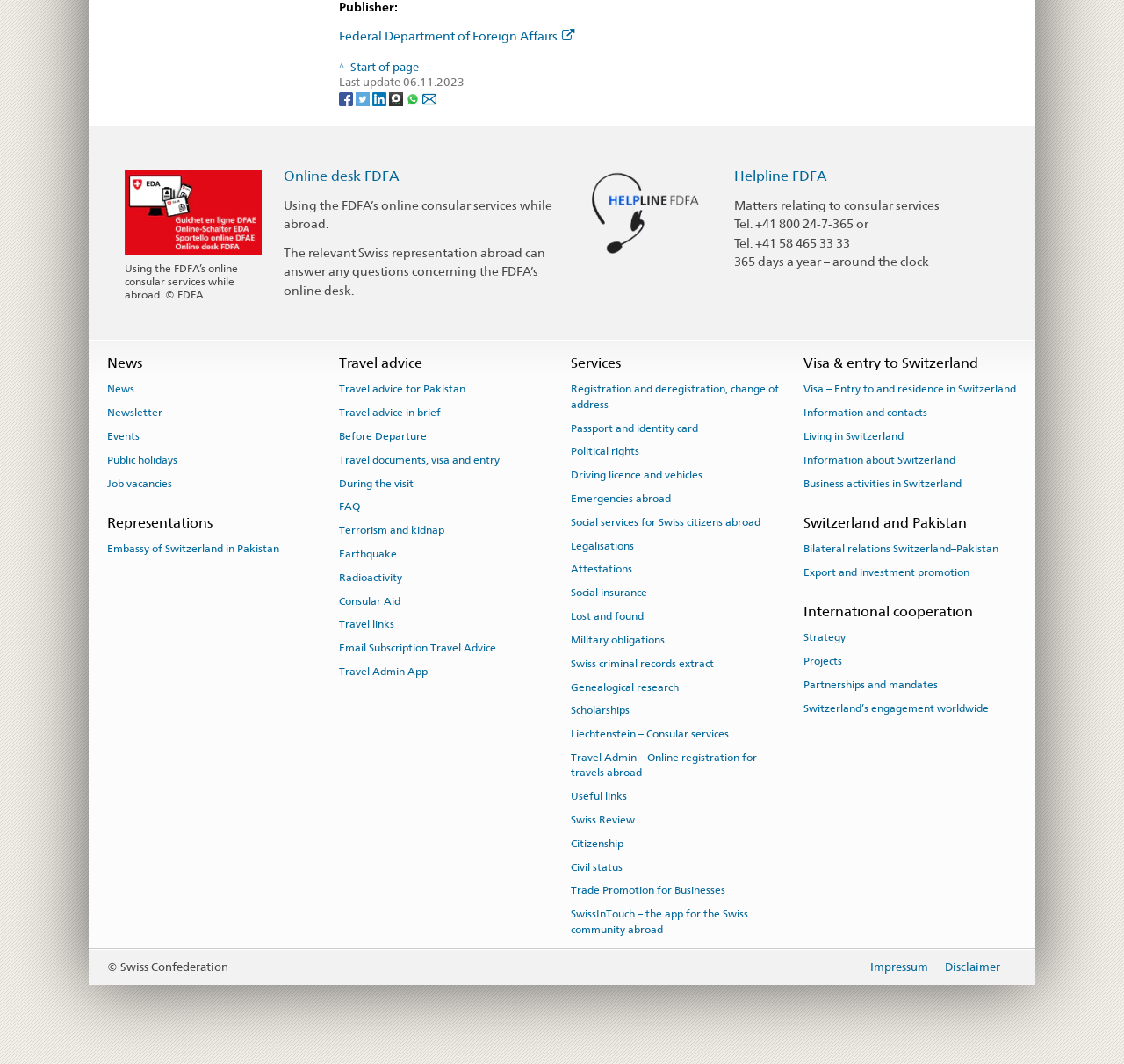Find the bounding box coordinates for the area you need to click to carry out the instruction: "Read News". The coordinates should be four float numbers between 0 and 1, indicated as [left, top, right, bottom].

[0.095, 0.355, 0.119, 0.376]